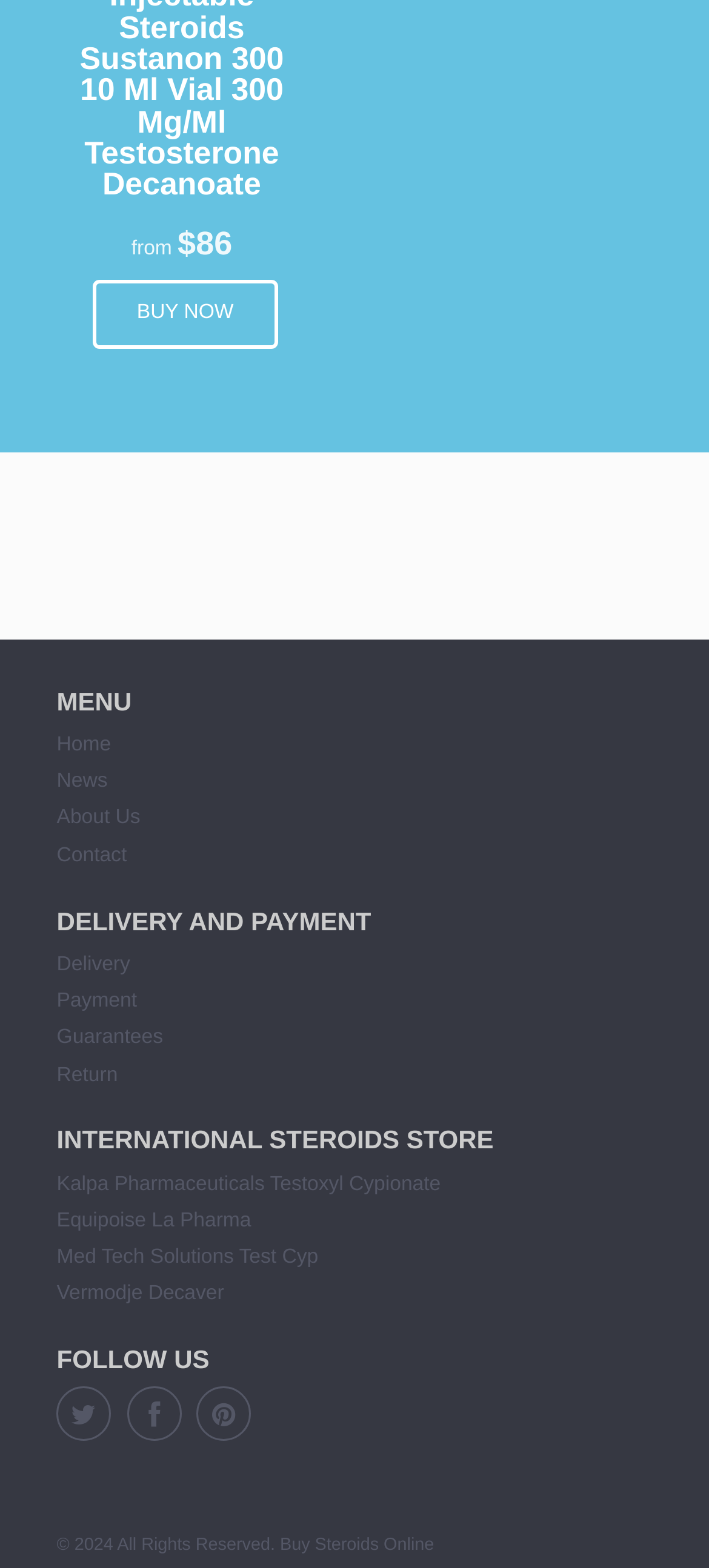Please find the bounding box coordinates of the element that must be clicked to perform the given instruction: "Click on 'BUY NOW'". The coordinates should be four float numbers from 0 to 1, i.e., [left, top, right, bottom].

[0.13, 0.178, 0.392, 0.222]